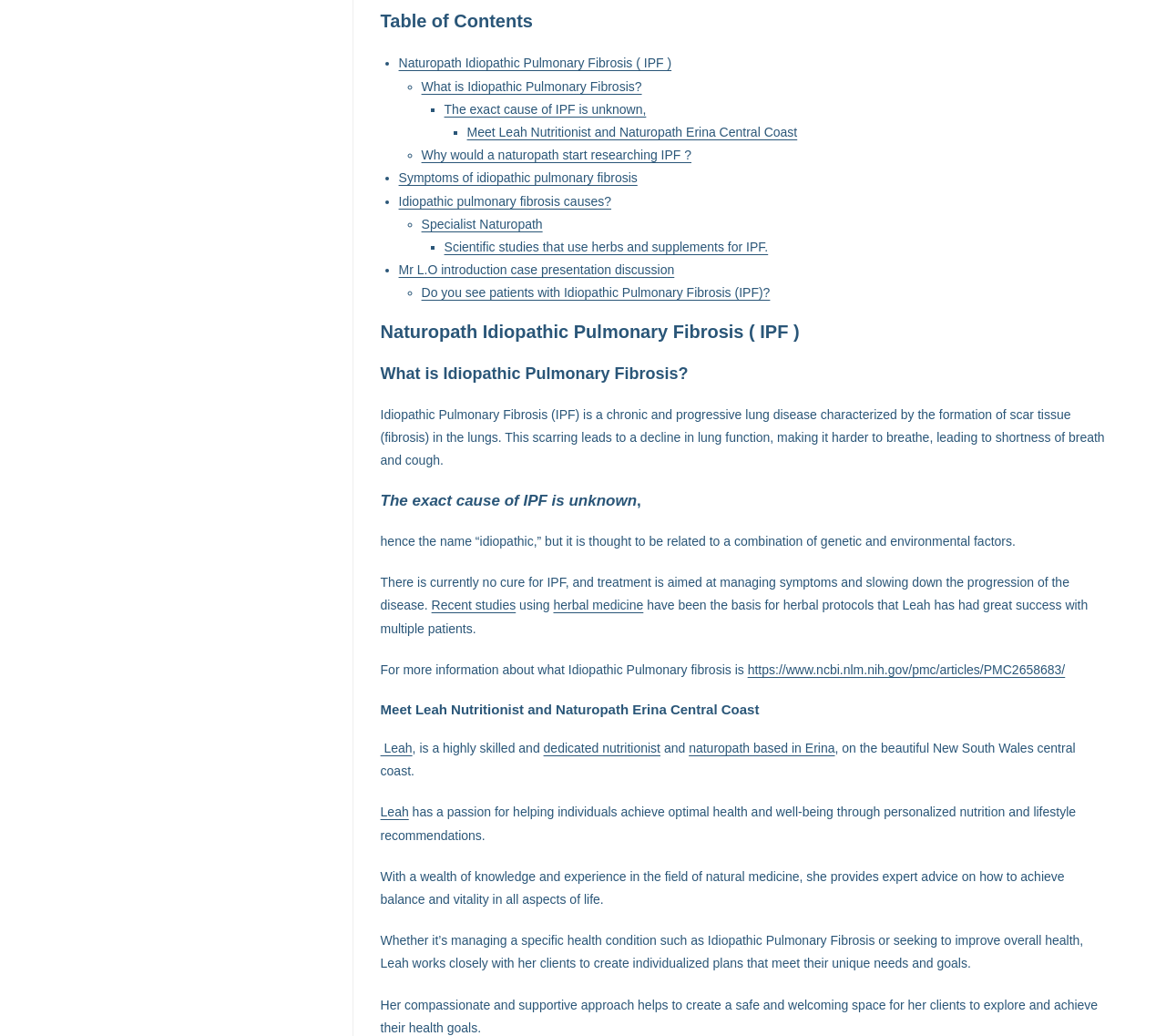Given the description of a UI element: "dedicated nutritionist", identify the bounding box coordinates of the matching element in the webpage screenshot.

[0.466, 0.715, 0.566, 0.729]